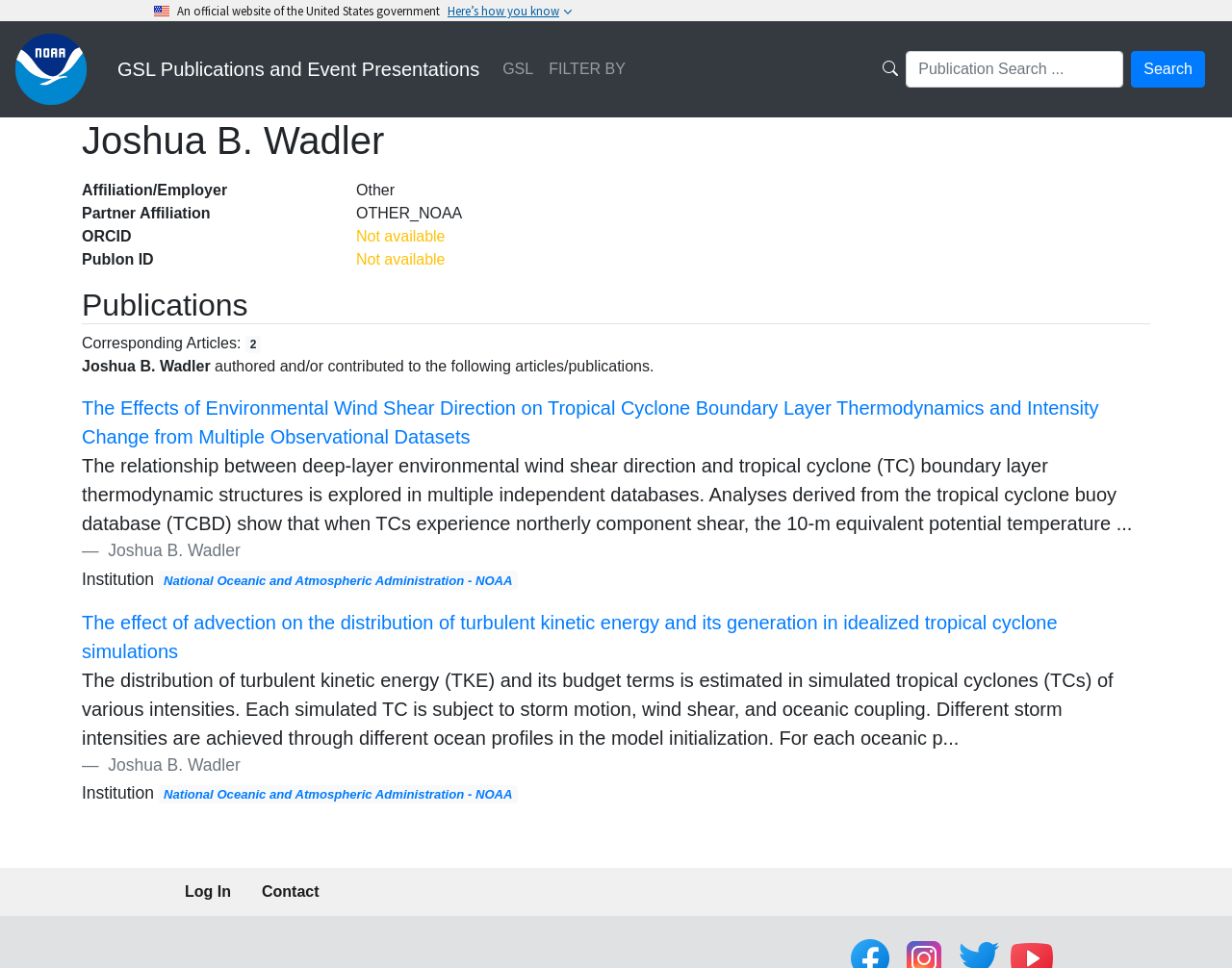Please identify the bounding box coordinates of the element on the webpage that should be clicked to follow this instruction: "Search for publications". The bounding box coordinates should be given as four float numbers between 0 and 1, formatted as [left, top, right, bottom].

[0.735, 0.053, 0.912, 0.091]